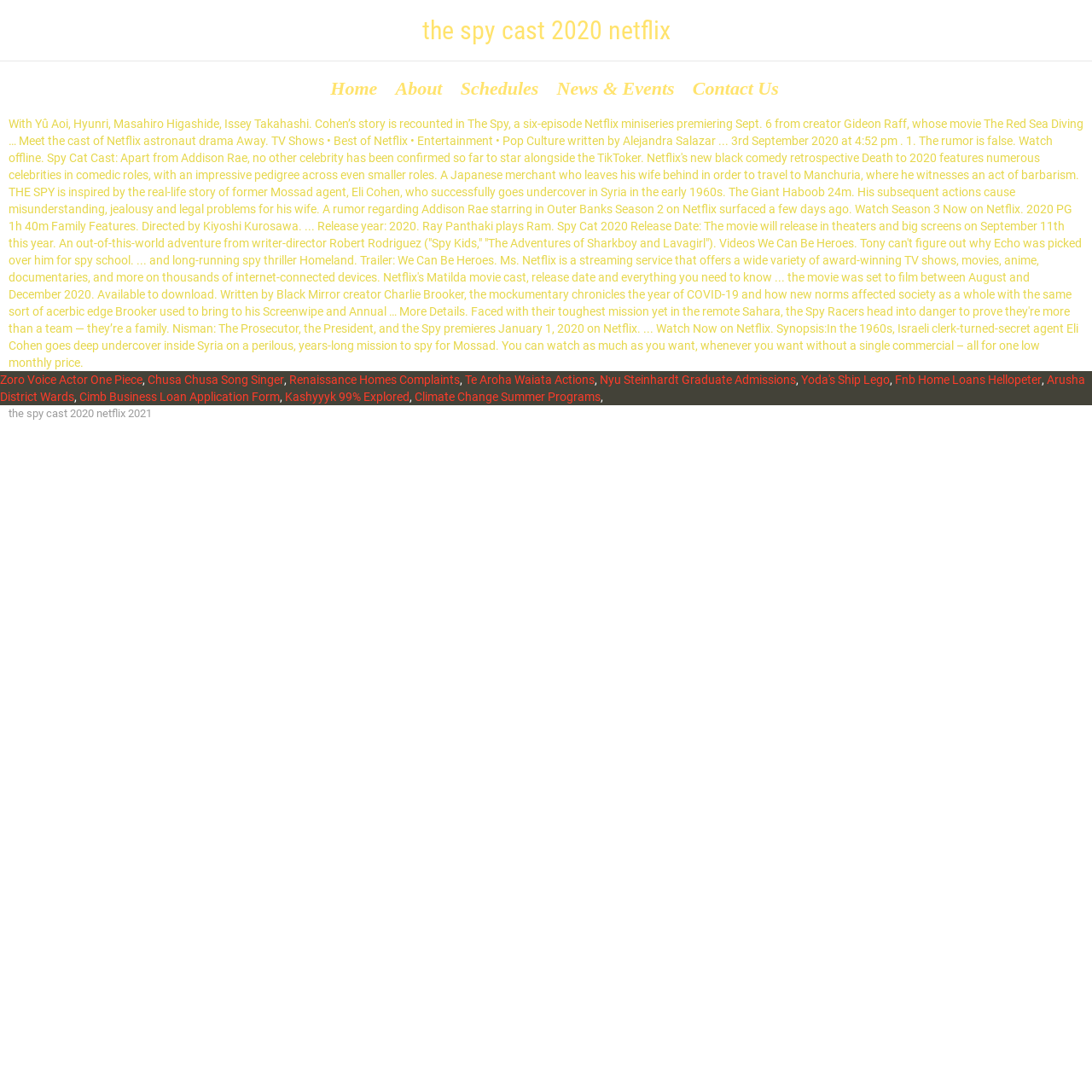Please determine the bounding box coordinates of the element's region to click in order to carry out the following instruction: "Read the article about 'The Spy Cast 2020 Netflix'". The coordinates should be four float numbers between 0 and 1, i.e., [left, top, right, bottom].

[0.008, 0.107, 0.992, 0.338]